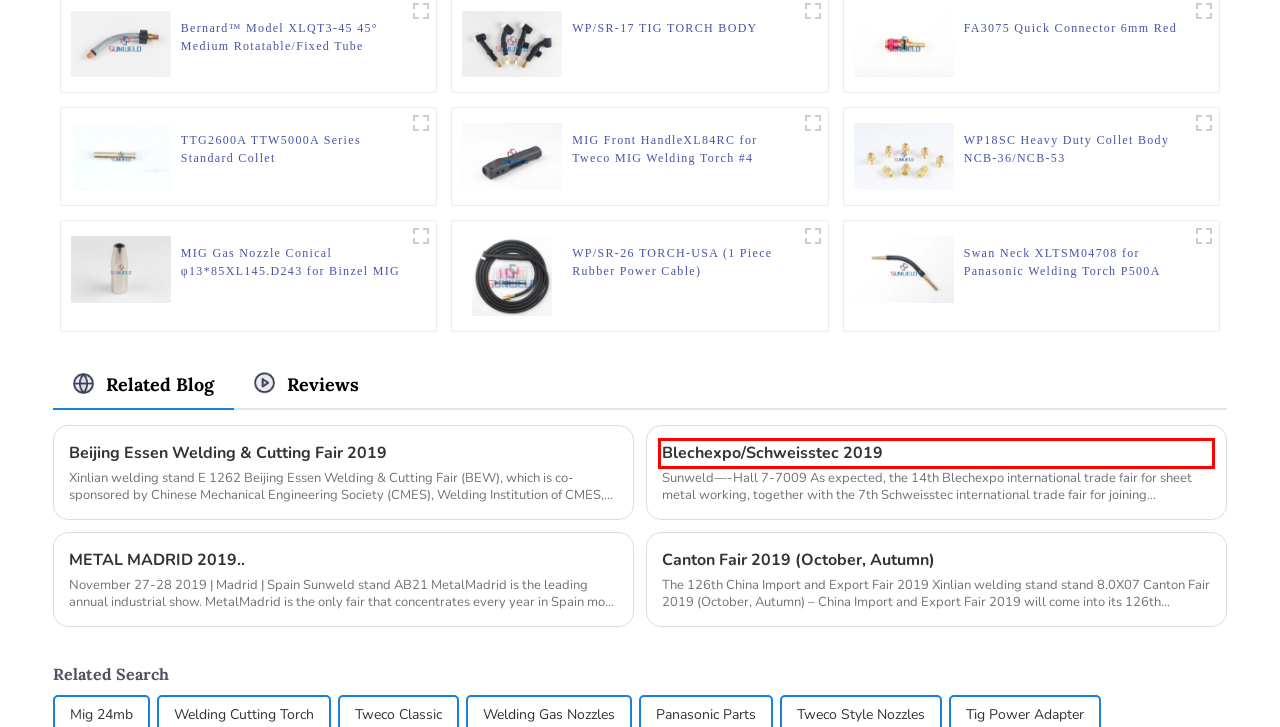You are given a screenshot of a webpage within which there is a red rectangle bounding box. Please choose the best webpage description that matches the new webpage after clicking the selected element in the bounding box. Here are the options:
A. China FA3075 Quick Connector 6mm Red factory and manufacturers | Xinlian
B. News - Beijing Essen Welding & Cutting Fair 2019
C. News - Blechexpo/Schweisstec 2019
D. China WP/SR-17 TIG TORCH BODY factory and manufacturers | Xinlian
E. China MIG Front HandleXL84RC for Tweco MIG Welding Torch #4 factory and manufacturers | Xinlian
F. News - Canton Fair 2019 (October, Autumn)
G. News - METAL MADRID 2019..
H. China WP18SC Heavy Duty Collet Body NCB-36/NCB-53 factory and manufacturers | Xinlian

C